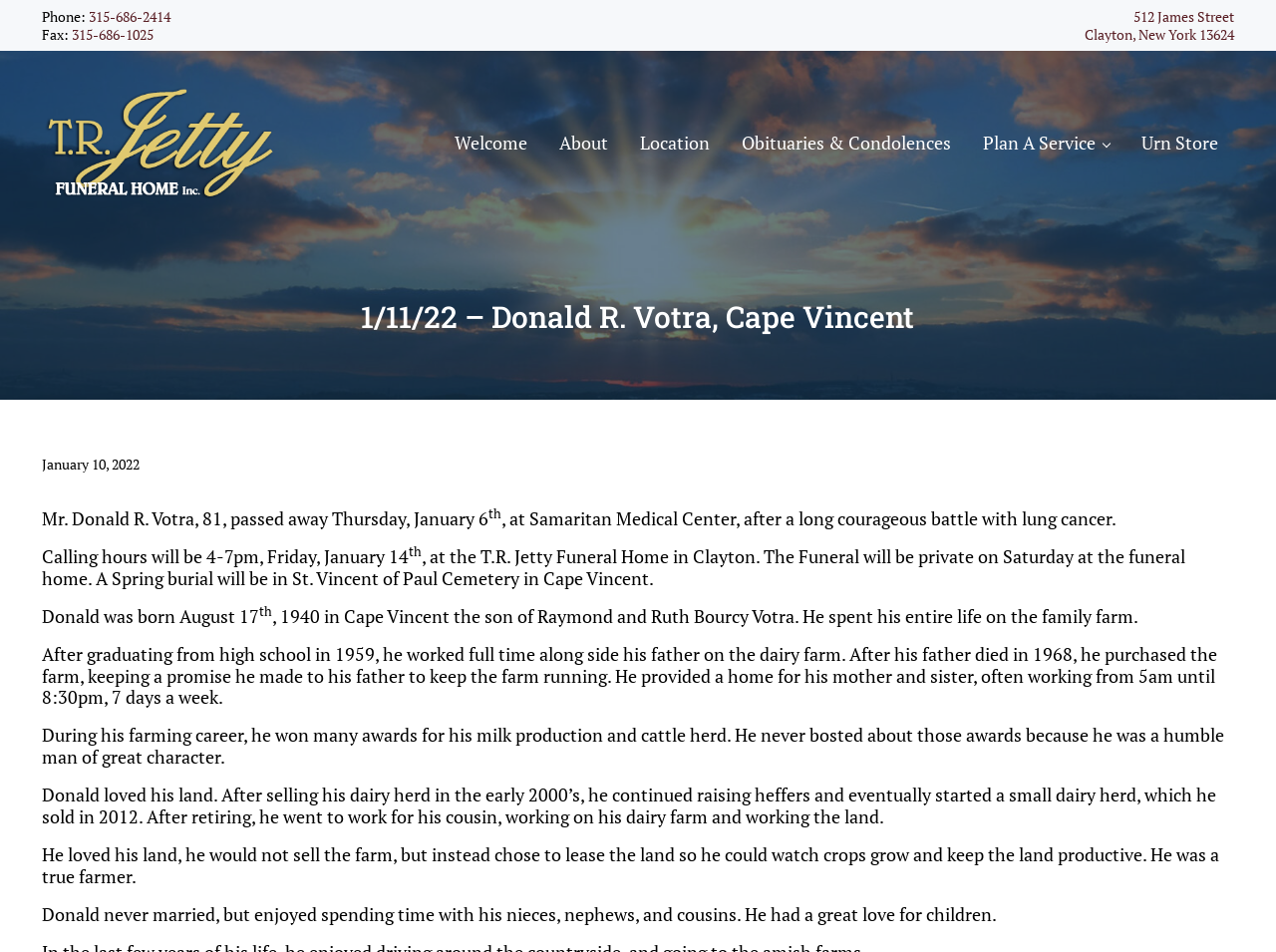Please locate the bounding box coordinates of the element that needs to be clicked to achieve the following instruction: "Learn more about Terms of Use". The coordinates should be four float numbers between 0 and 1, i.e., [left, top, right, bottom].

None